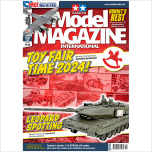What is the color of the background on the cover?
Based on the screenshot, give a detailed explanation to answer the question.

The background of the cover is red, which is an eye-catching color that draws attention to the key topics such as 'Leopard Spotting' highlighted in bold, yellow text.